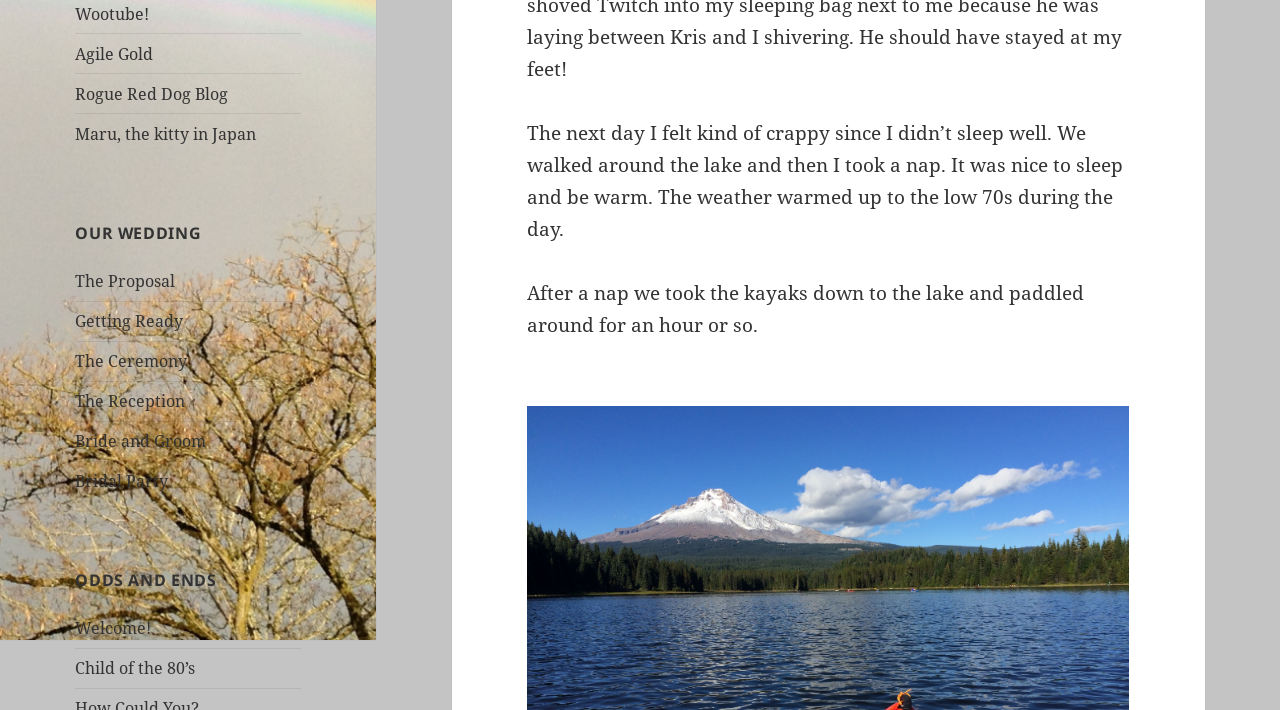Calculate the bounding box coordinates for the UI element based on the following description: "Bride and Groom". Ensure the coordinates are four float numbers between 0 and 1, i.e., [left, top, right, bottom].

[0.059, 0.606, 0.161, 0.637]